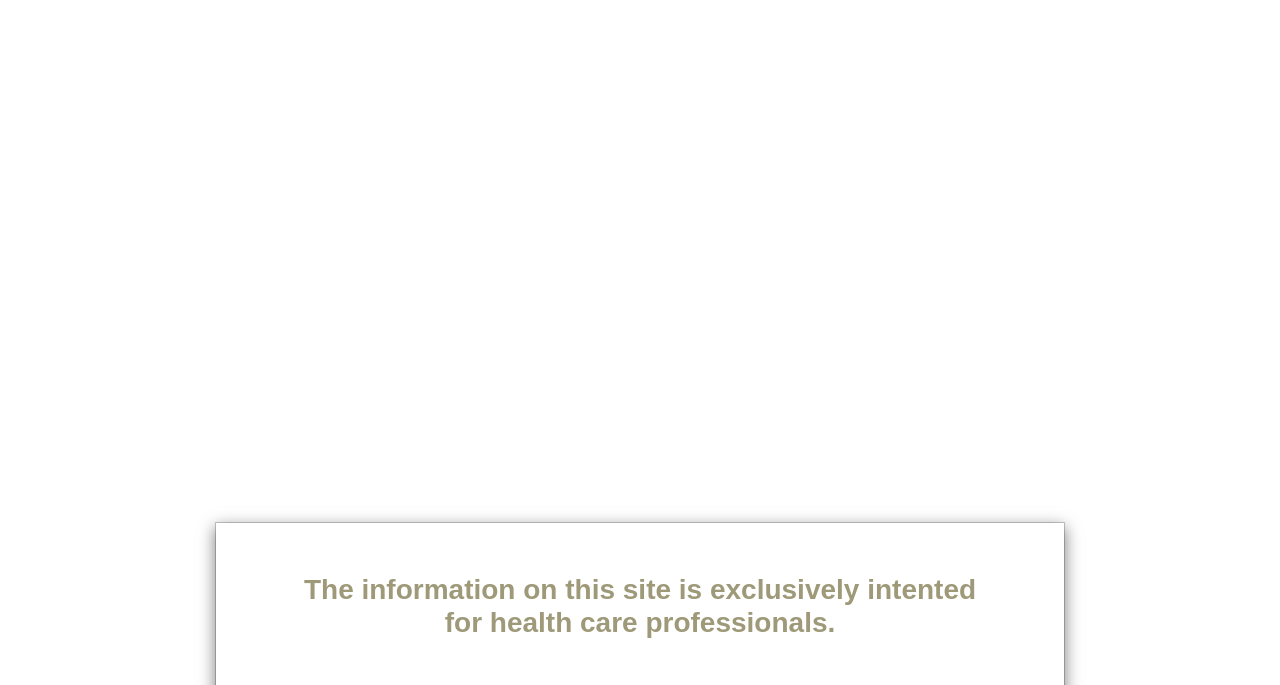Please identify the bounding box coordinates of the clickable element to fulfill the following instruction: "Login to the website". The coordinates should be four float numbers between 0 and 1, i.e., [left, top, right, bottom].

[0.88, 0.023, 0.957, 0.047]